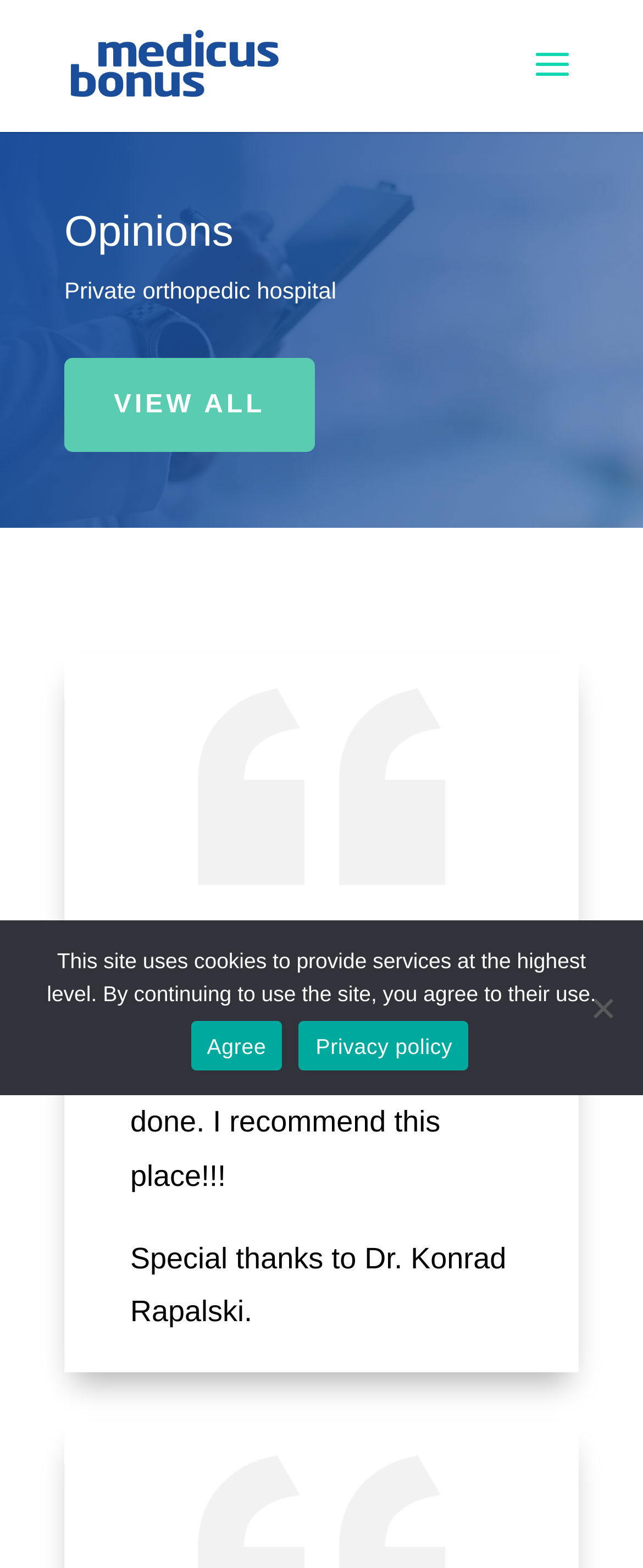Determine the bounding box coordinates for the UI element with the following description: "Agree". The coordinates should be four float numbers between 0 and 1, represented as [left, top, right, bottom].

[0.296, 0.651, 0.44, 0.683]